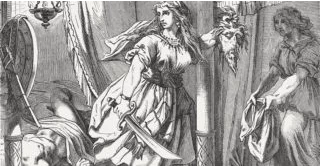Please answer the following question using a single word or phrase: 
What is Judith holding in the illustration?

A sword